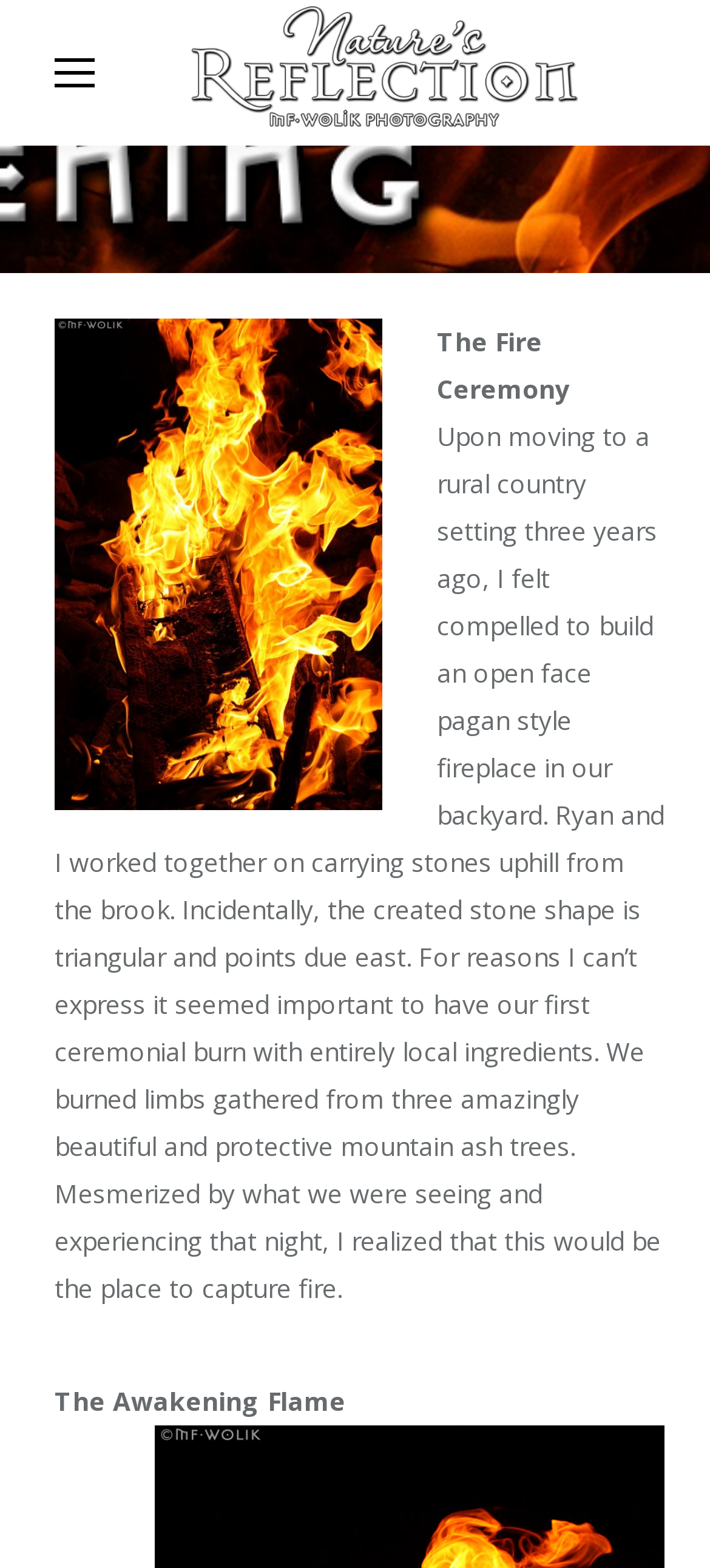Give a succinct answer to this question in a single word or phrase: 
How many images are on the webpage?

3